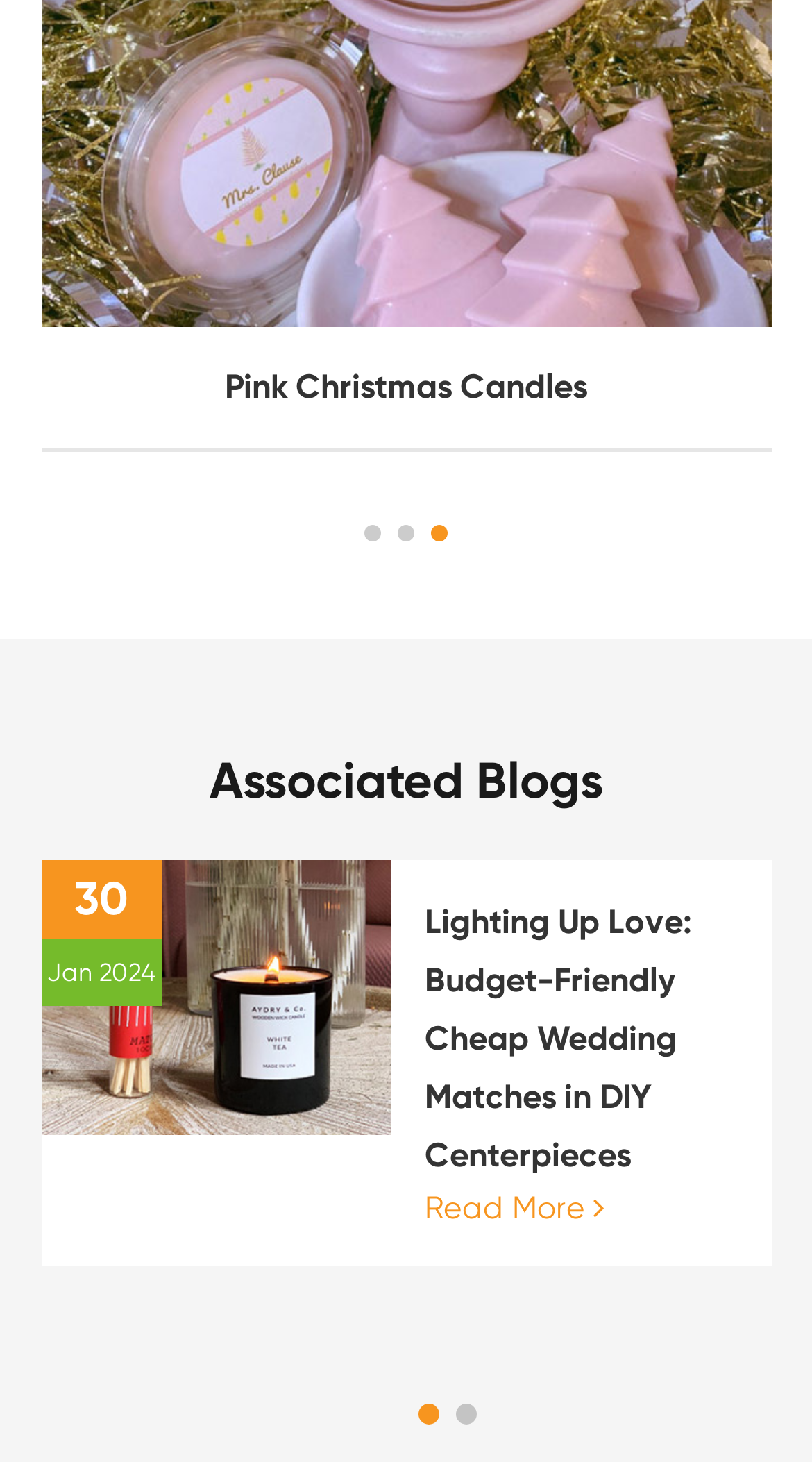With reference to the image, please provide a detailed answer to the following question: What is the purpose of the 'Read More' link?

The 'Read More' link is likely used to navigate to the full blog post, as it is placed below the summary of the post.